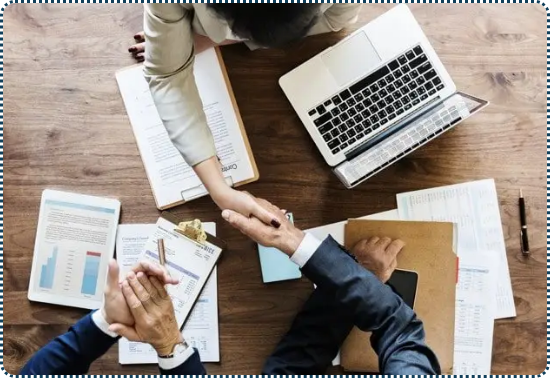Answer in one word or a short phrase: 
What is on the wooden table?

Documents and laptop